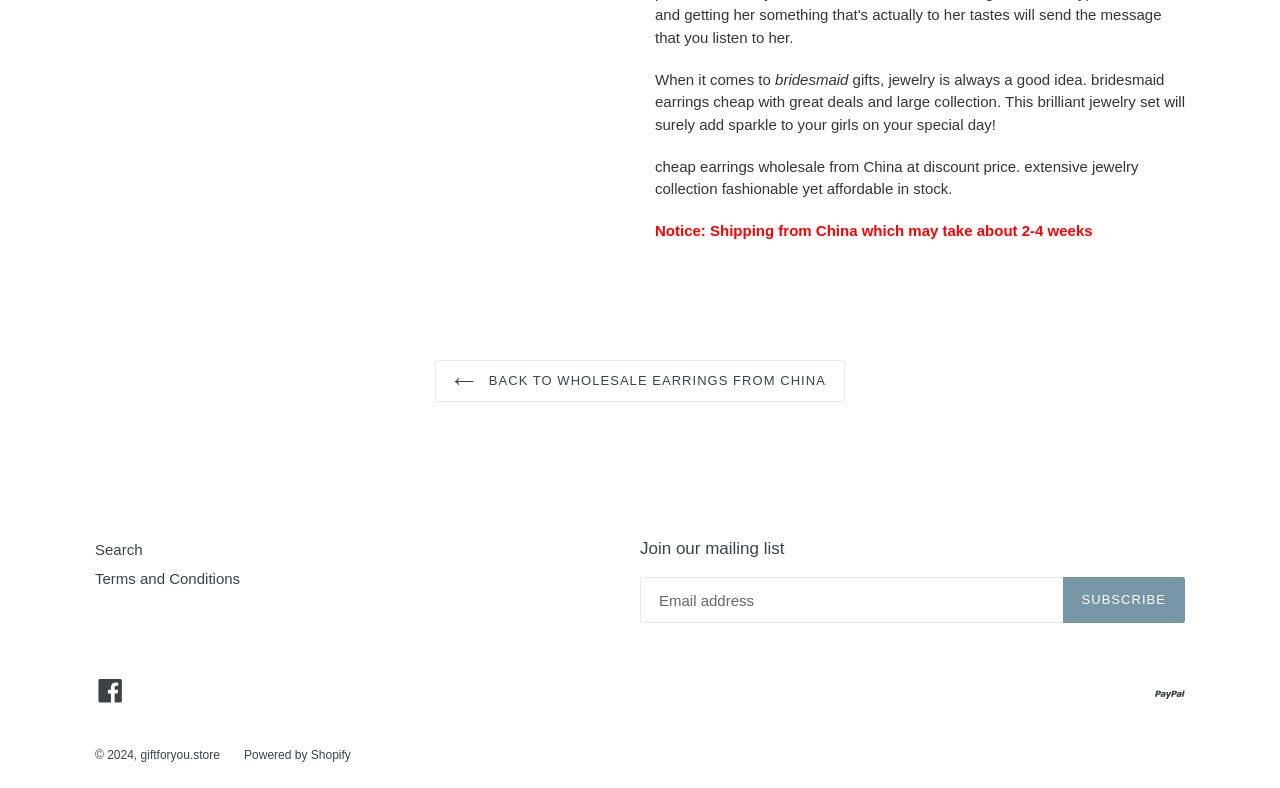Locate the bounding box coordinates of the area you need to click to fulfill this instruction: 'Go back to wholesale earrings from China'. The coordinates must be in the form of four float numbers ranging from 0 to 1: [left, top, right, bottom].

[0.34, 0.457, 0.66, 0.51]